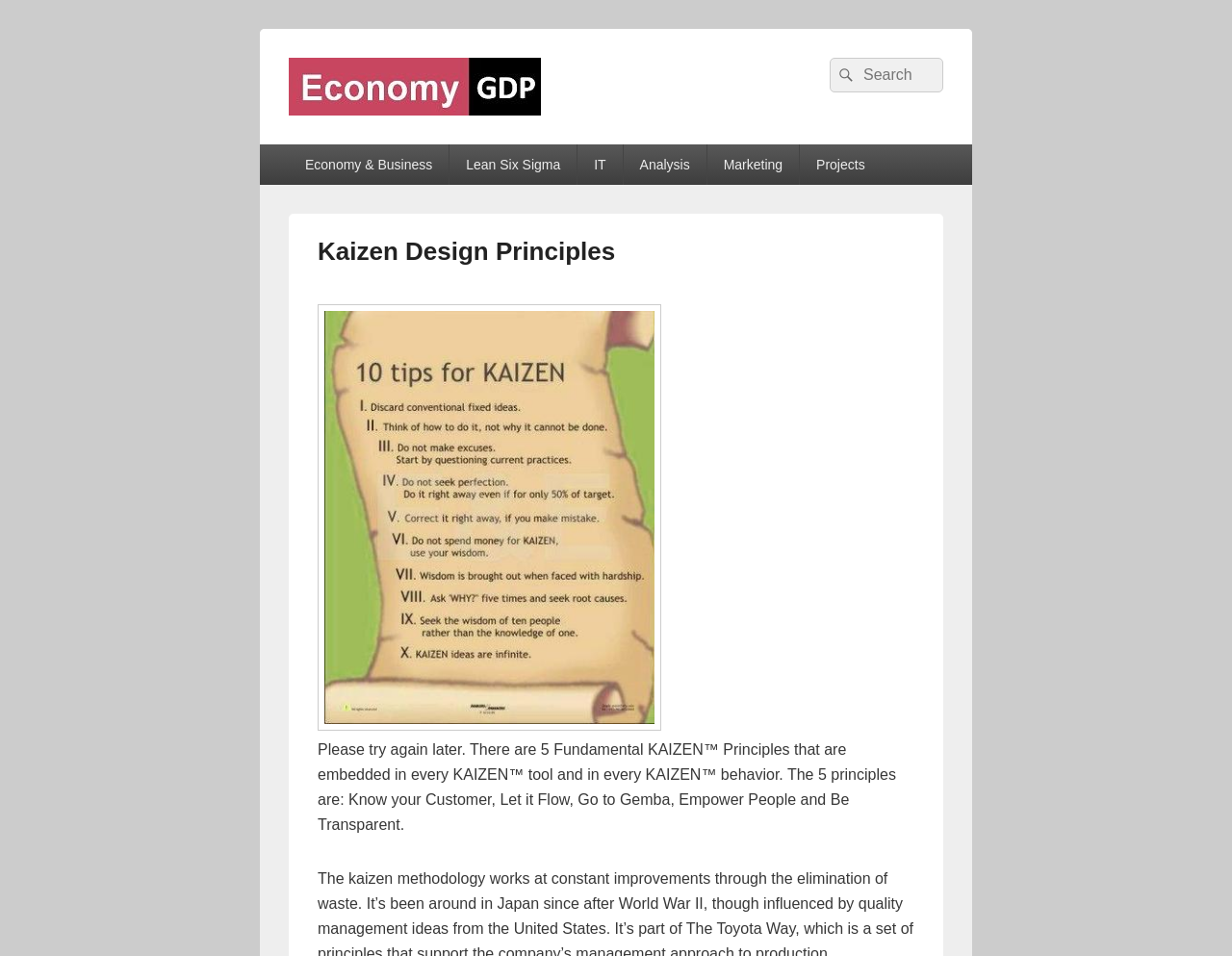Respond with a single word or phrase to the following question: What is the purpose of the search bar?

Search for content